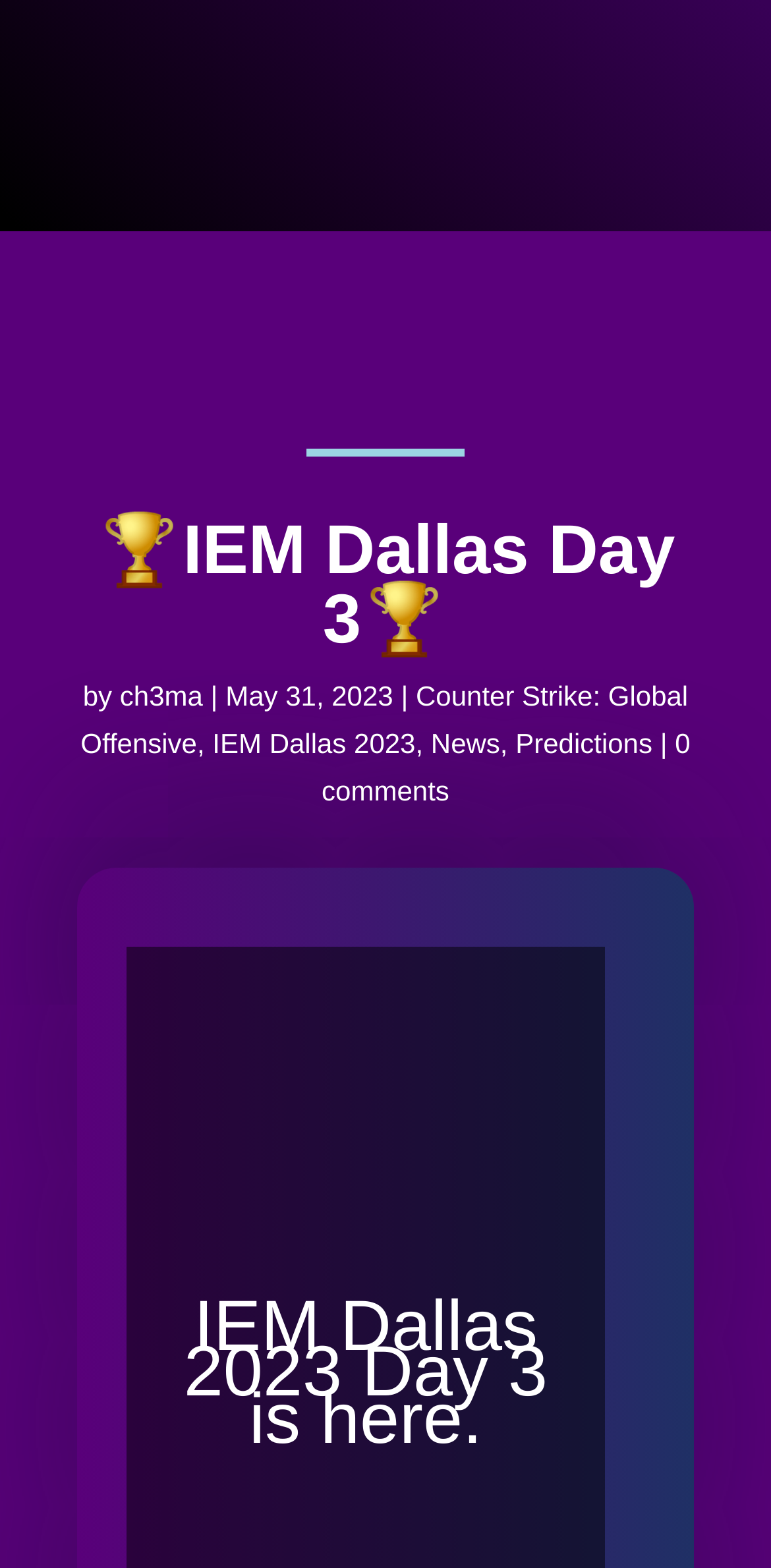Respond to the question below with a concise word or phrase:
What is the name of the event?

IEM Dallas 2023